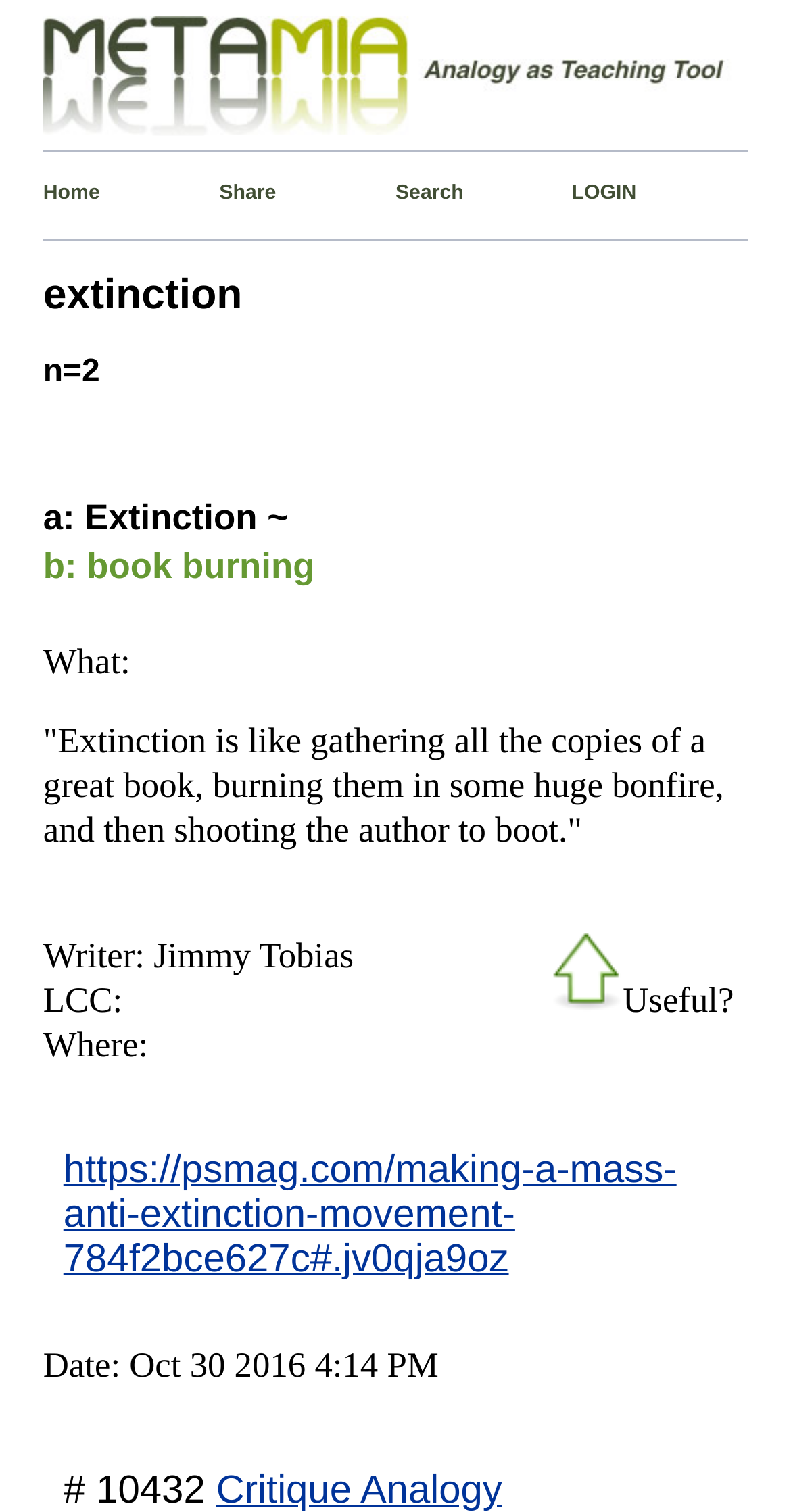Provide a brief response to the question below using one word or phrase:
What is the date of the article?

Oct 30 2016 4:14 PM